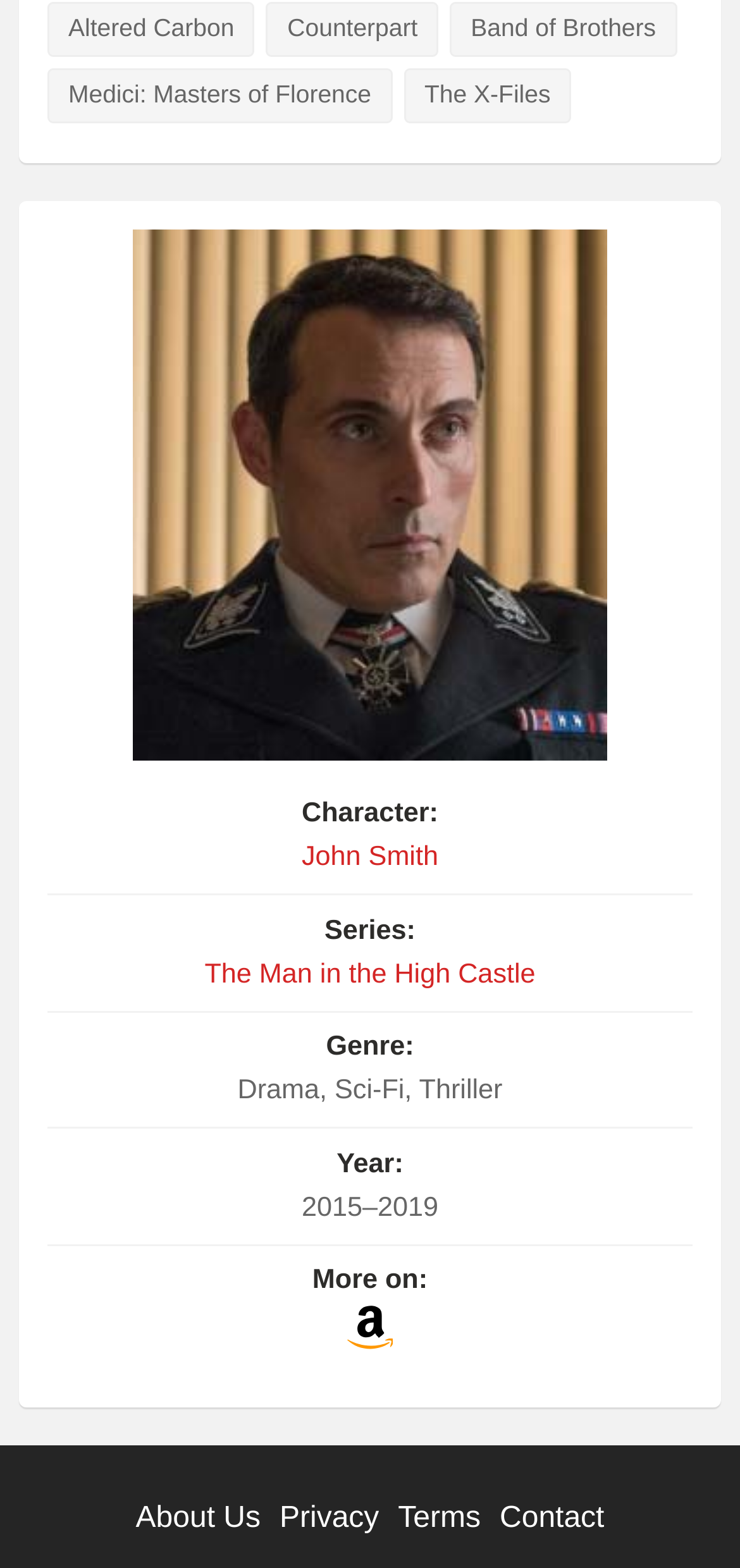Could you determine the bounding box coordinates of the clickable element to complete the instruction: "Browse January 2021"? Provide the coordinates as four float numbers between 0 and 1, i.e., [left, top, right, bottom].

None